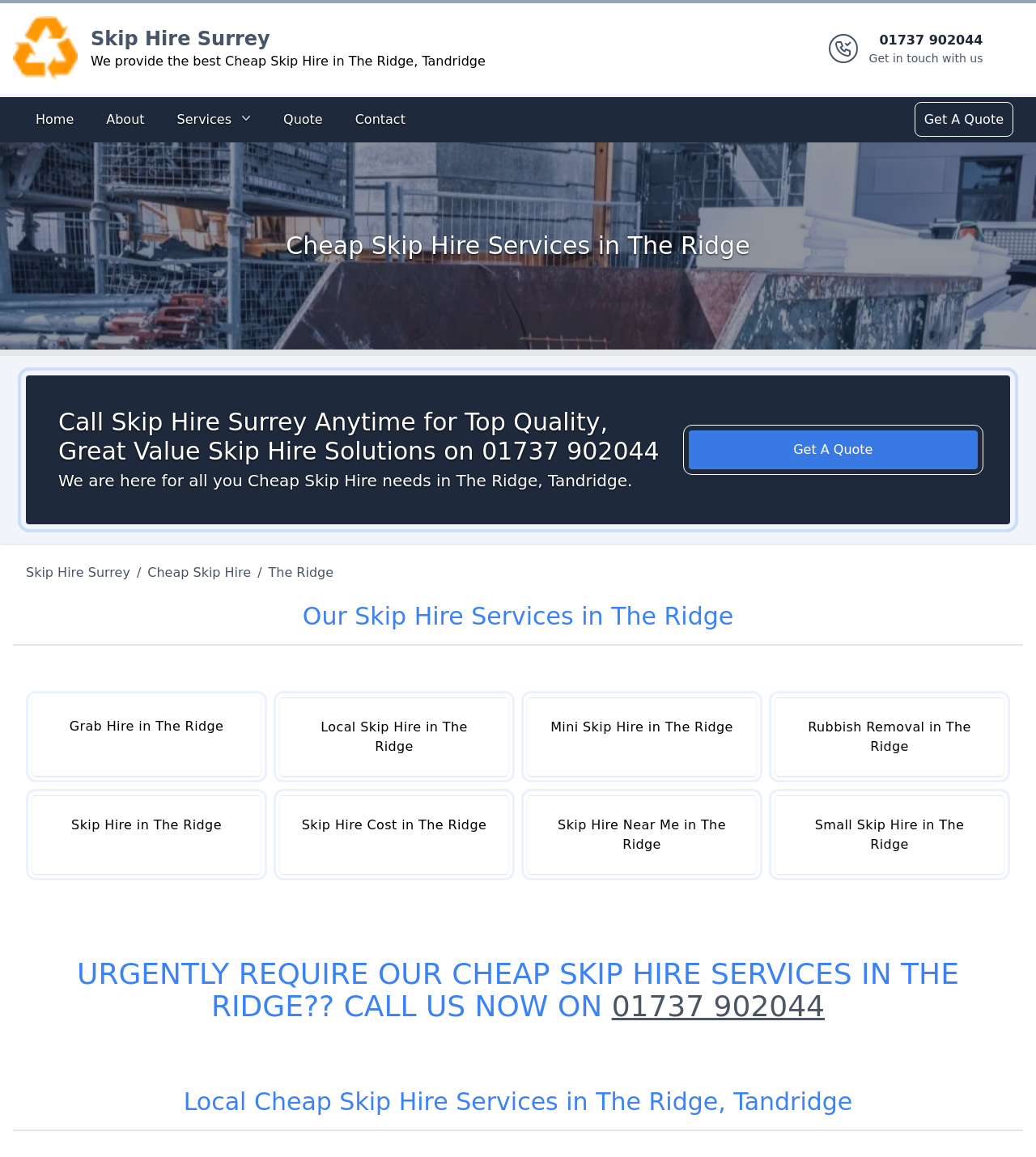What types of skip hire services are provided by Skip Hire Surrey?
Please use the visual content to give a single word or phrase answer.

Grab Hire, Local Skip Hire, Mini Skip Hire, Rubbish Removal, Skip Hire, Skip Hire Cost, Skip Hire Near Me, Small Skip Hire